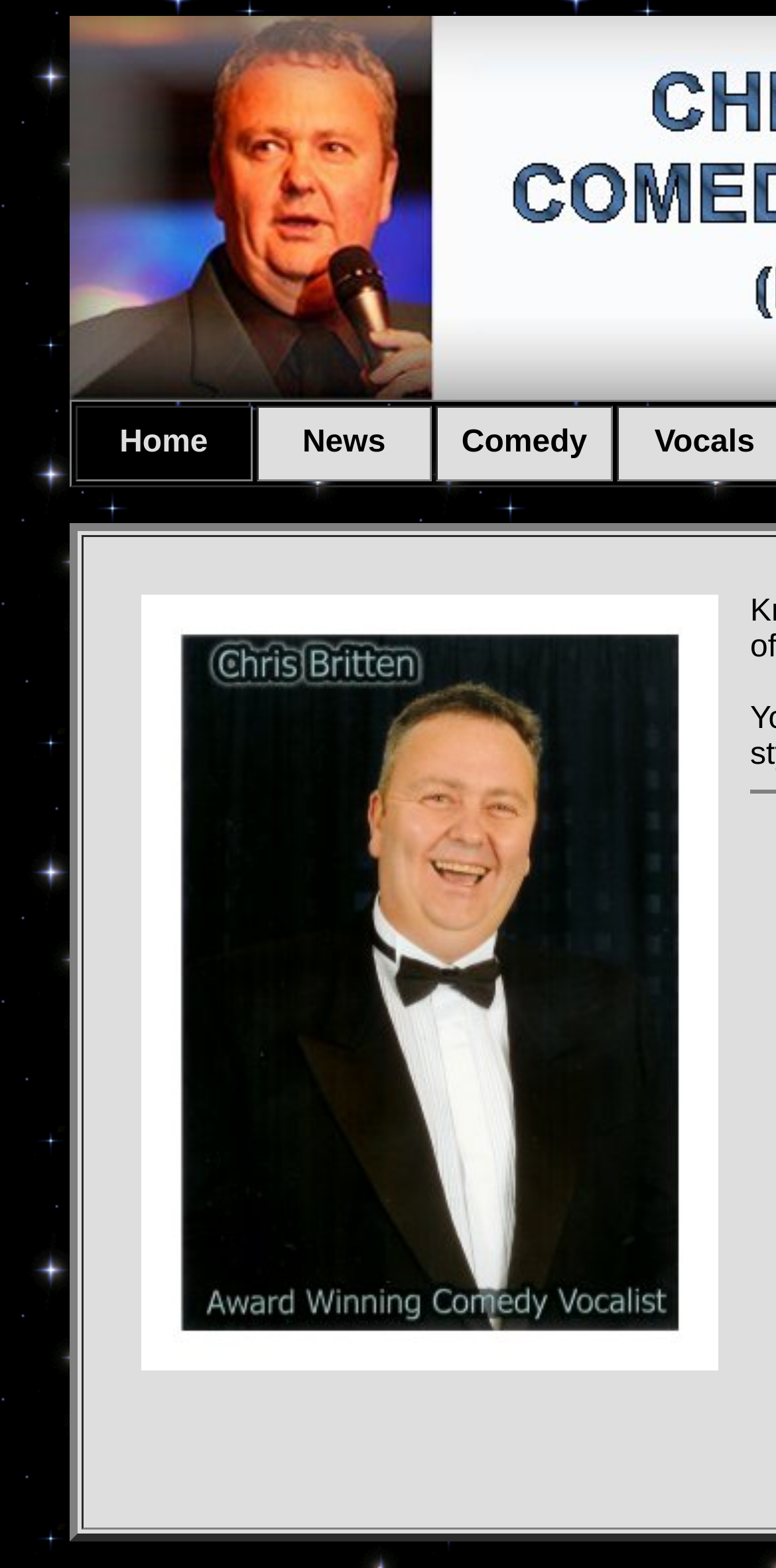Give a one-word or one-phrase response to the question:
How many links are under 'Comedy'?

2